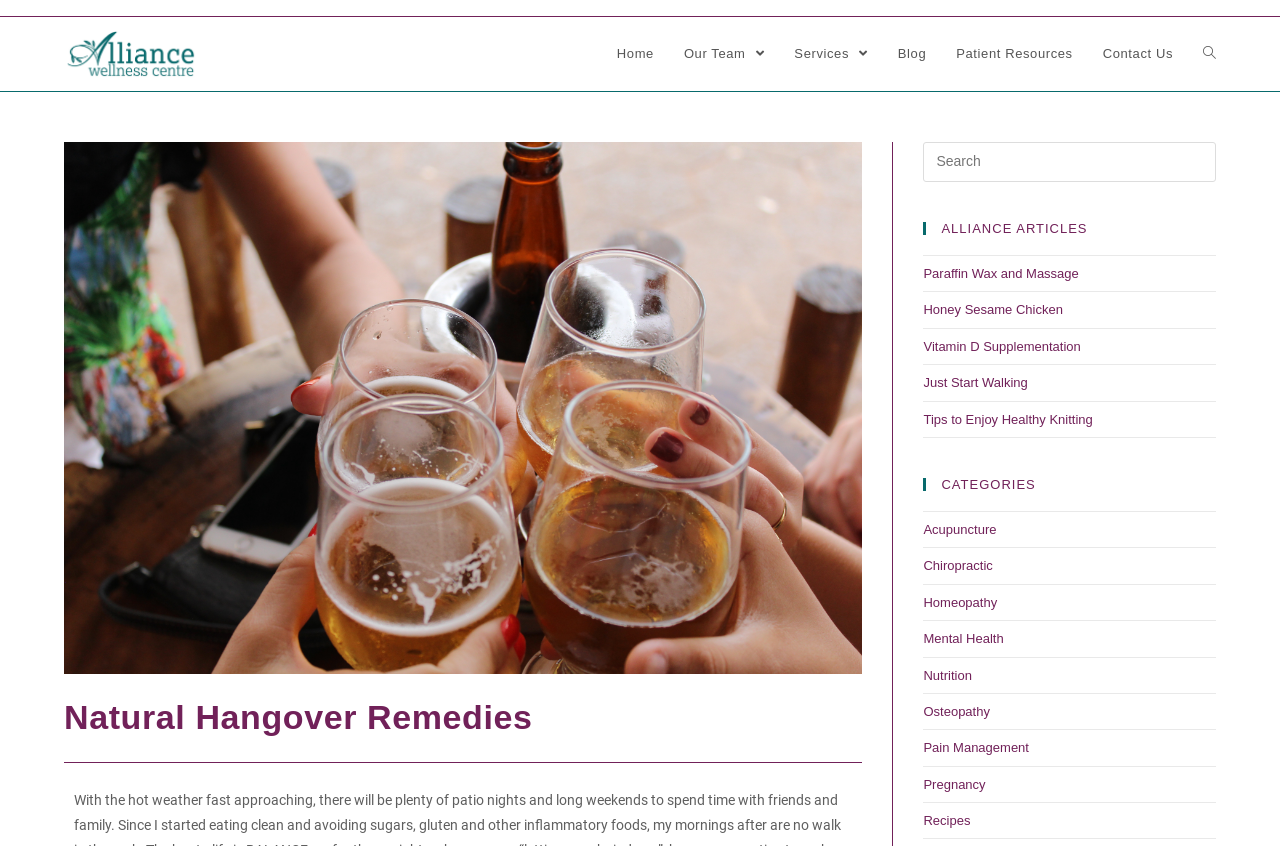How many categories are listed?
Examine the image and give a concise answer in one word or a short phrase.

9